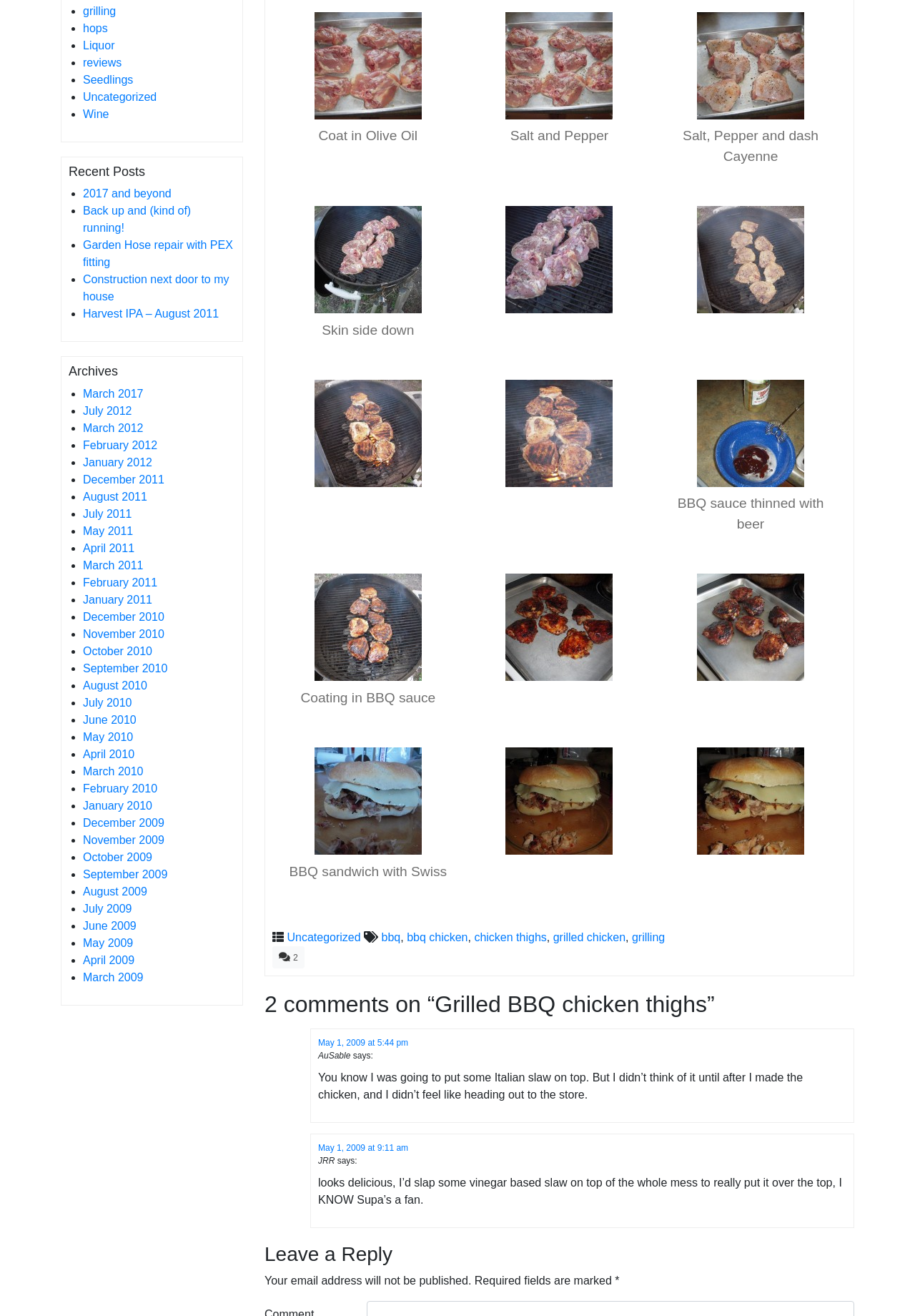Could you specify the bounding box coordinates for the clickable section to complete the following instruction: "click on 'grilling'"?

[0.091, 0.004, 0.127, 0.013]